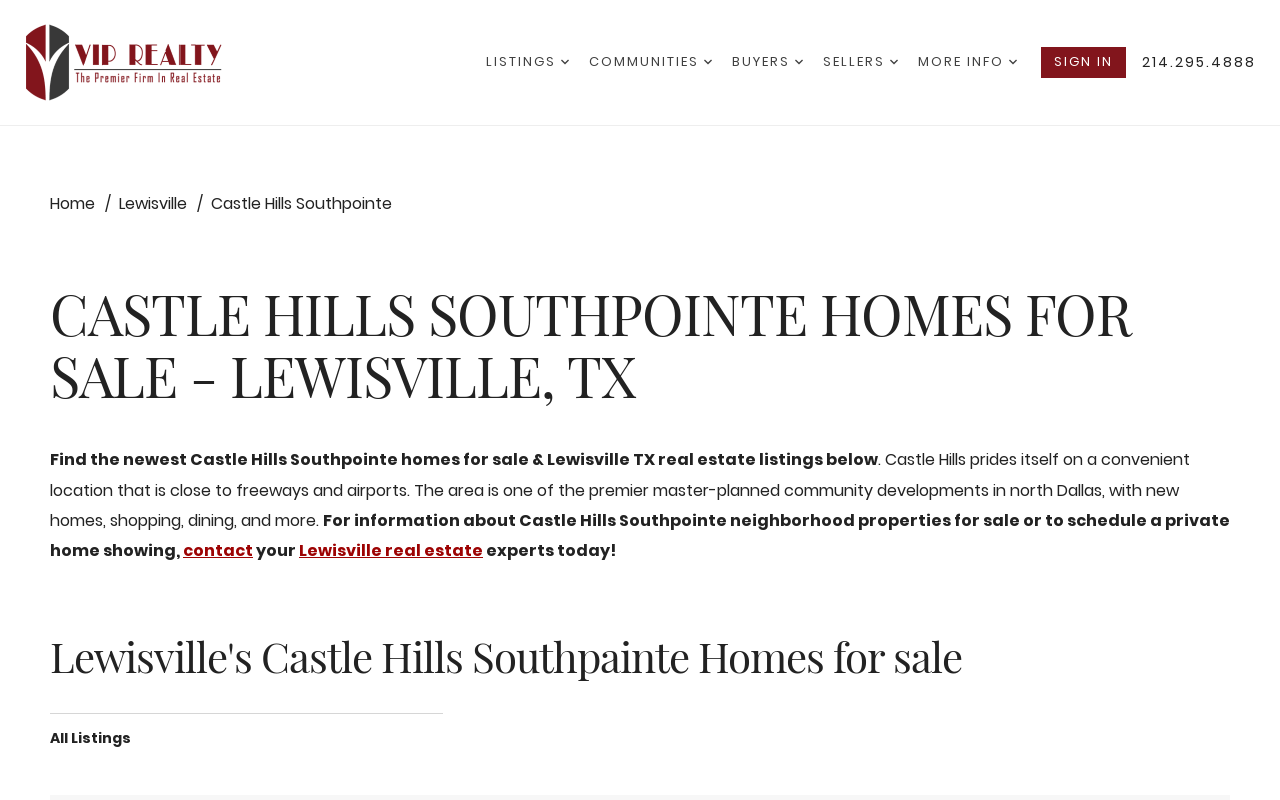Find the bounding box coordinates corresponding to the UI element with the description: "RF Equipment". The coordinates should be formatted as [left, top, right, bottom], with values as floats between 0 and 1.

None